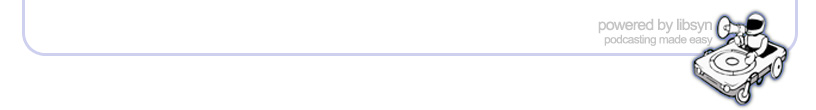Illustrate the scene in the image with a detailed description.

The image features a footer banner from a webpage, showcasing the logo of Libsyn, a platform known for podcasting services. The logo depicts a playful character resembling a robot with a microphone, standing beside a vintage-style turntable. The words "powered by Libsyn" are prominently displayed, emphasizing the brand's commitment to making podcasting accessible and easy. The design is simple yet effective, contributing to a modern, tech-savvy aesthetic that appeals to content creators and podcast enthusiasts alike. The overall color scheme is light and inviting, suggesting a focus on creativity and innovation in the realm of digital media.